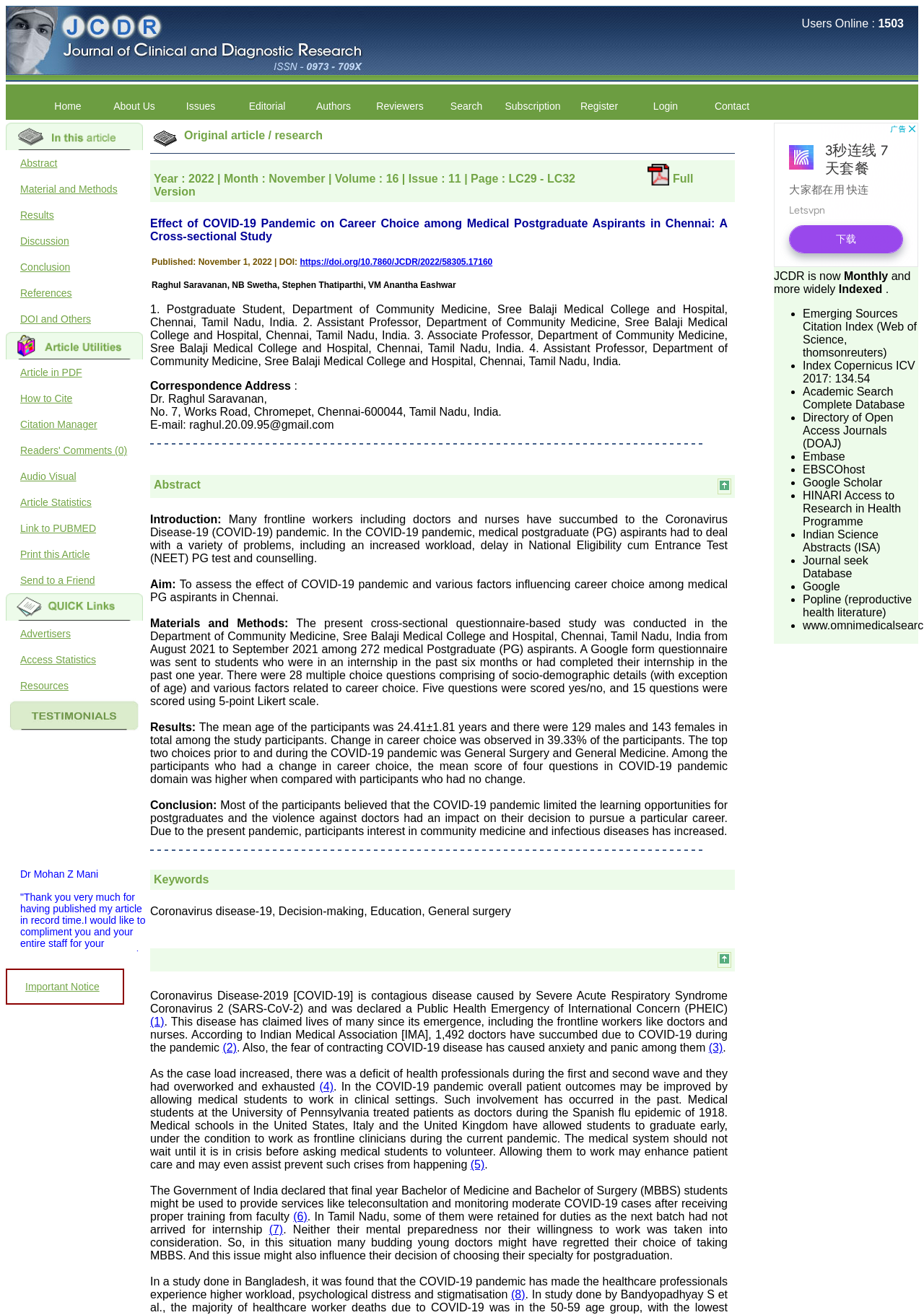How many users are online? Using the information from the screenshot, answer with a single word or phrase.

1503